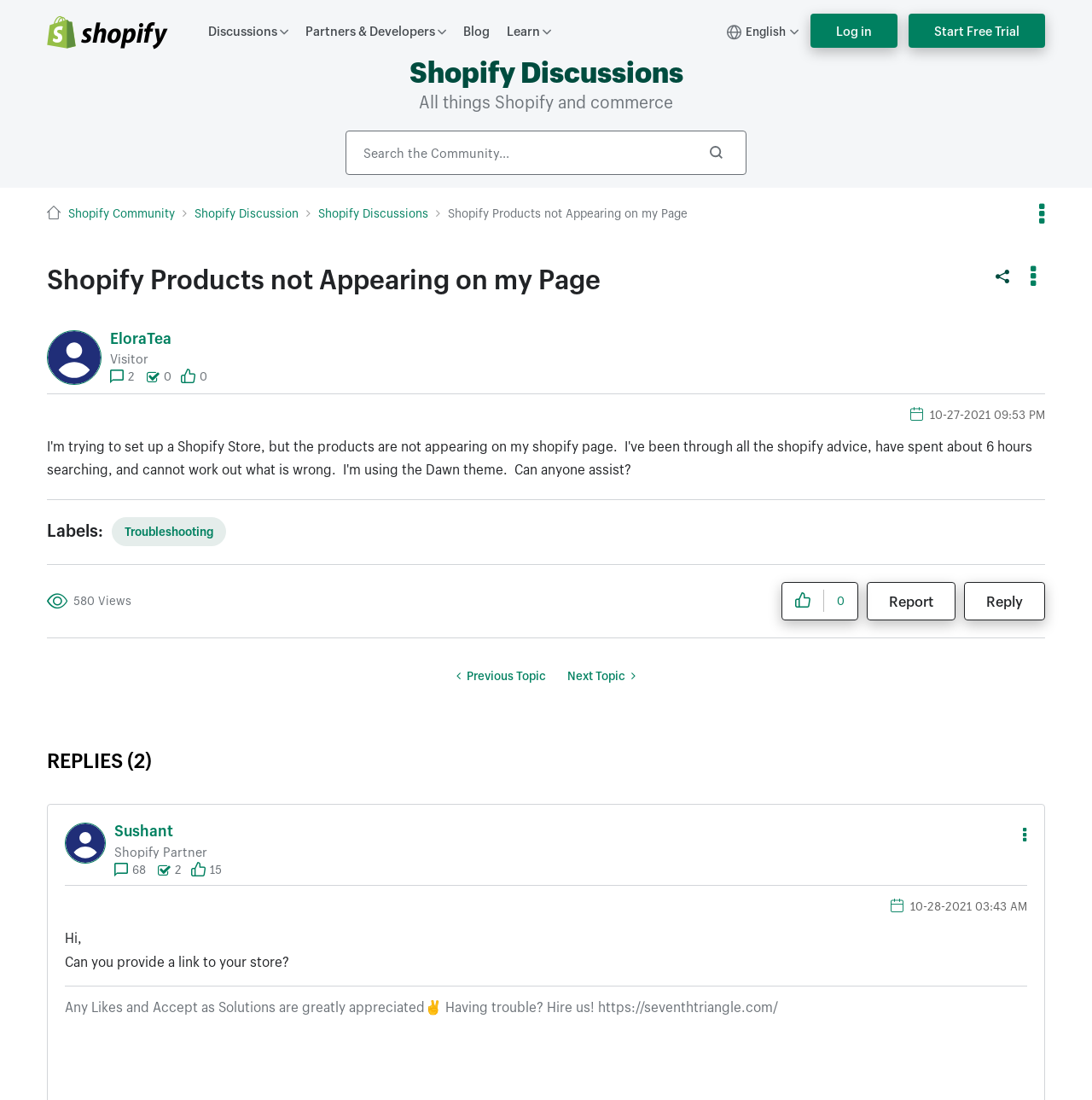Specify the bounding box coordinates of the area that needs to be clicked to achieve the following instruction: "View the profile of EloraTea".

[0.101, 0.301, 0.157, 0.315]